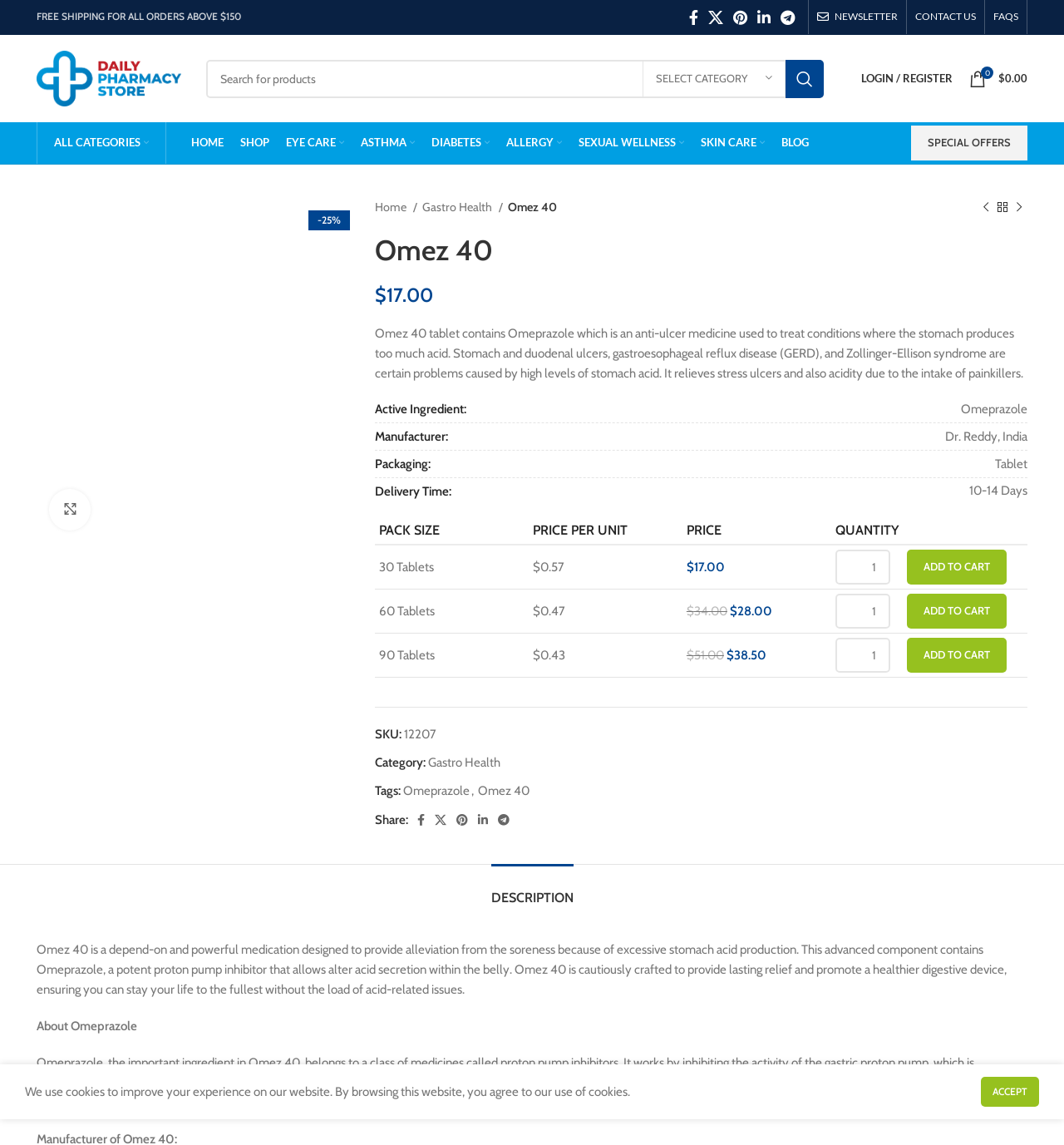What is the minimum order amount for free shipping?
Analyze the screenshot and provide a detailed answer to the question.

The answer can be found in the top section of the webpage, where it says 'FREE SHIPPING FOR ALL ORDERS ABOVE $150'. This indicates that the minimum order amount required to qualify for free shipping is $150.